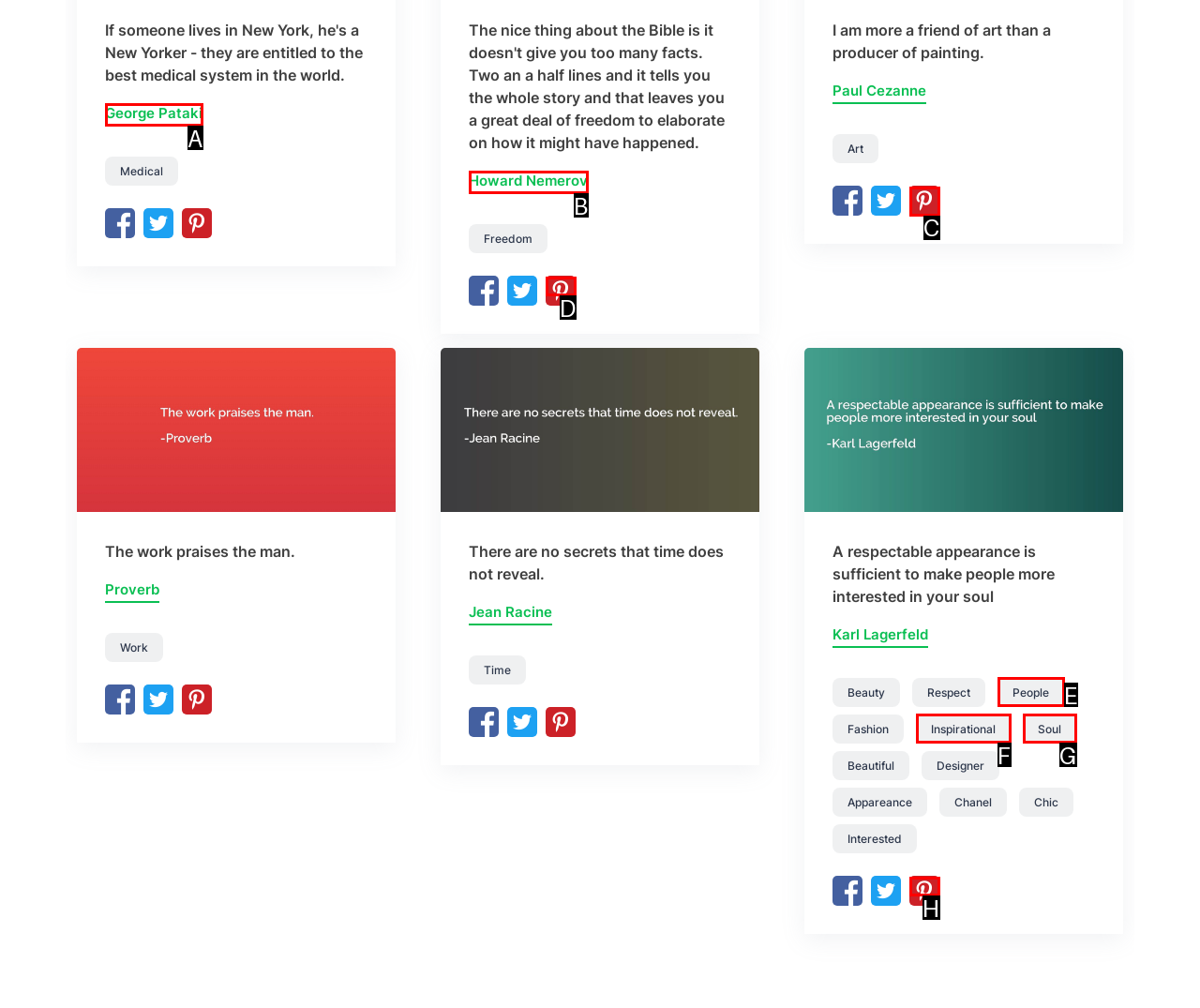Select the proper HTML element to perform the given task: Share on Pinterest Answer with the corresponding letter from the provided choices.

C